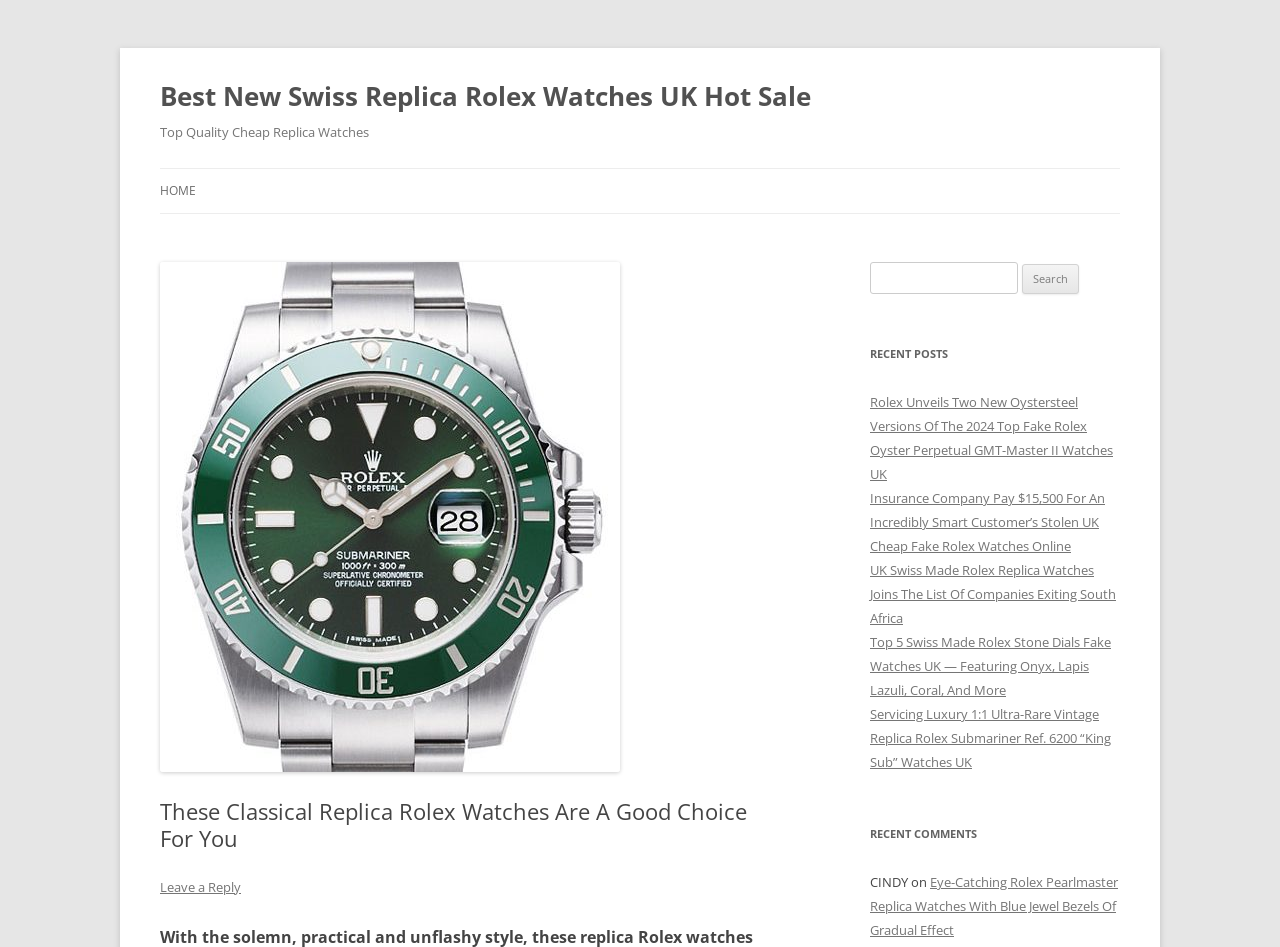Offer a comprehensive description of the webpage’s content and structure.

This webpage is about replica Rolex watches, specifically showcasing classical and Swiss-made models. At the top, there is a heading that reads "Best New Swiss Replica Rolex Watches UK Hot Sale" with a link to the same title. Below this, another heading "Top Quality Cheap Replica Watches" is displayed.

On the left side, there is a navigation menu with a link to "HOME" and a header section that contains the title "These Classical Replica Rolex Watches Are A Good Choice For You". Below this, there is a "Leave a Reply" link.

On the right side, a search bar is located, consisting of a text box and a "Search" button. Above the search bar, there is a heading "RECENT POSTS" followed by five links to different news articles about Rolex watches, such as new releases, stolen watches, and company news.

Below the news articles, there is a heading "RECENT COMMENTS" with a comment from a user named "CINDY" and a link to an article about Rolex Pearlmaster replica watches. Overall, the webpage is focused on showcasing and discussing replica Rolex watches, with various links to related articles and a search function to find specific content.